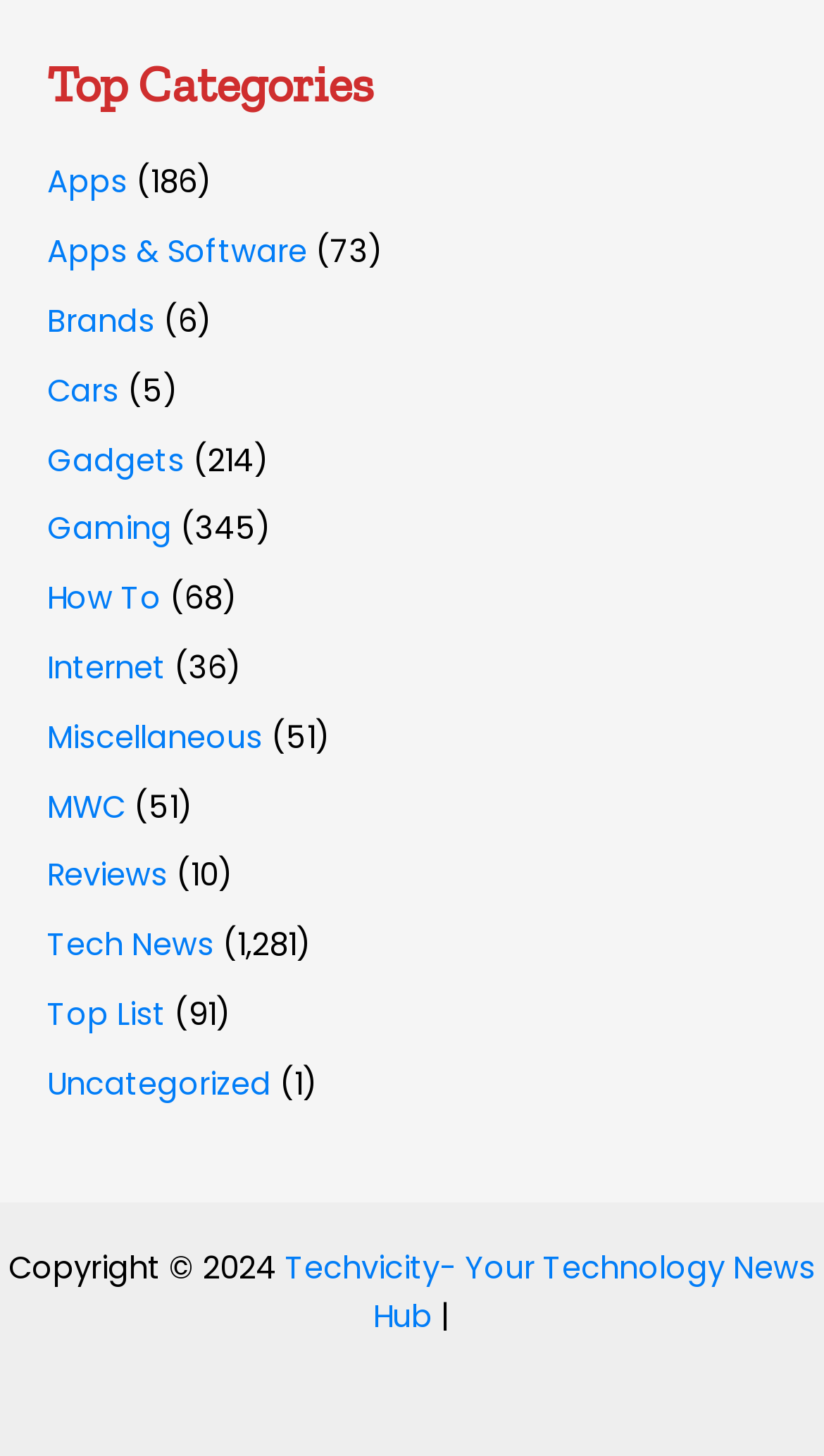Identify the bounding box coordinates of the clickable section necessary to follow the following instruction: "Read the latest Tech News". The coordinates should be presented as four float numbers from 0 to 1, i.e., [left, top, right, bottom].

[0.058, 0.635, 0.26, 0.664]